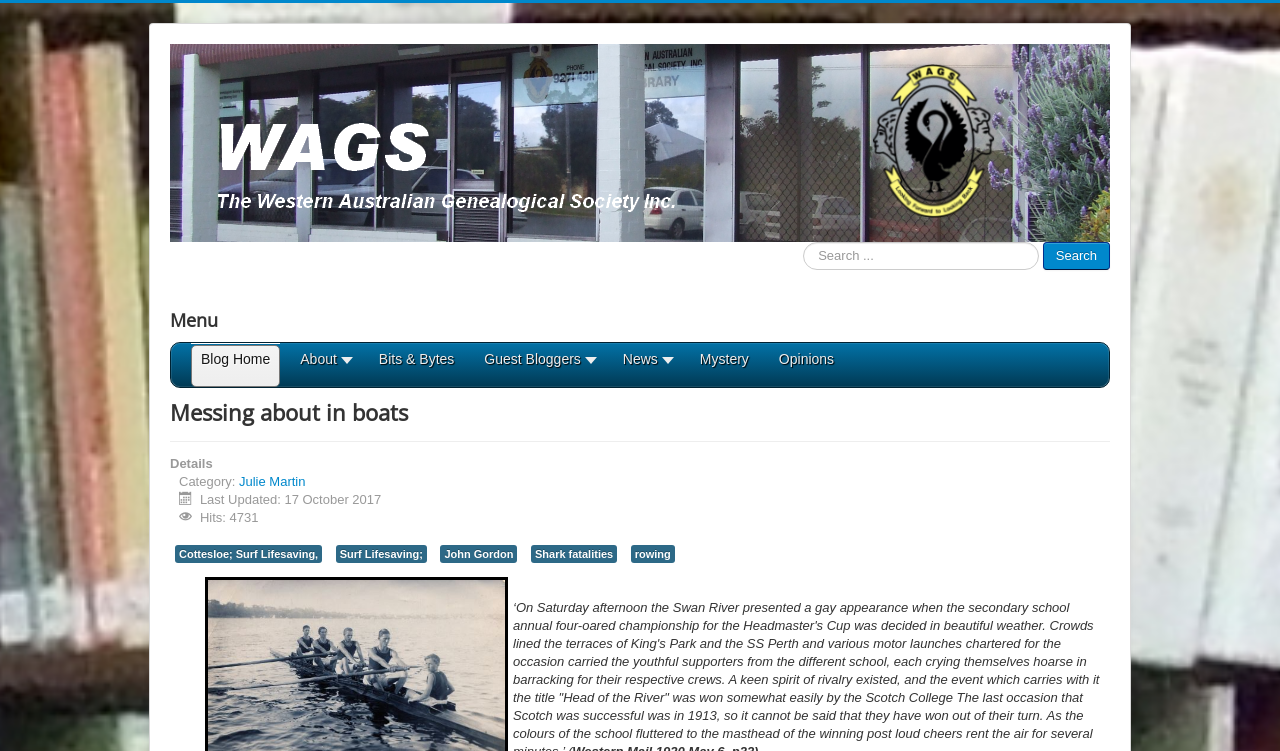What is the purpose of the search box?
Using the details from the image, give an elaborate explanation to answer the question.

The search box is located near the top of the webpage, and it has a button labeled 'Search' next to it. This suggests that the purpose of the search box is to allow users to search for specific content within the blog.